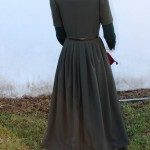Offer an in-depth caption that covers the entire scene depicted in the image.

The image features a back view of a forest green wool kirtle, notable for its long, flowing silhouette and fitted bodice. The kirtle is complemented by tied-on sleeves and showcases hidden pockets, adding both style and functionality. Attached to the ensemble is a sage green linen apron that drapes elegantly, enhancing the overall aesthetic. The background hints at an outdoor setting, with visible grass, suggesting a contextual connection to historical attire and possibly a reenactment or period-themed presentation. This detailed outfit reflects great craftsmanship and attention to historical accuracy, characteristic of traditional garments from historical periods.